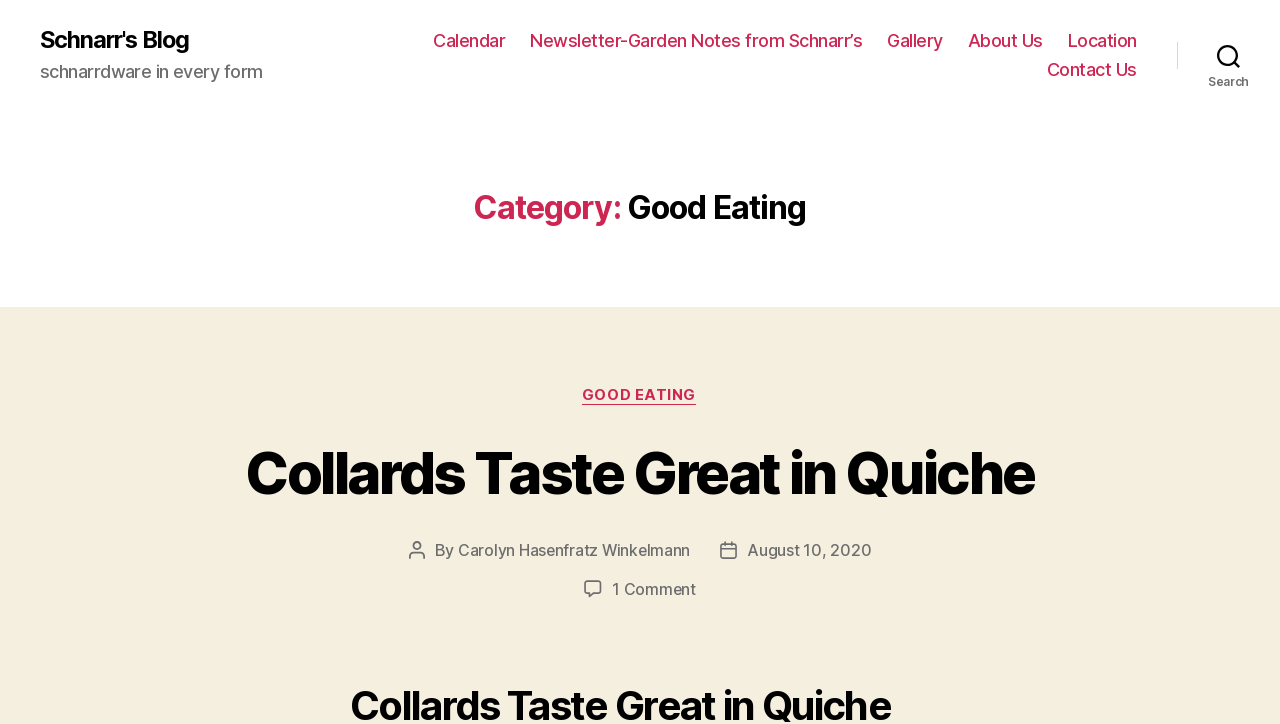By analyzing the image, answer the following question with a detailed response: What is the category of the current post?

The category of the current post can be found in the heading section, where it is written as 'Category: Good Eating'. This indicates that the current post belongs to the 'Good Eating' category.